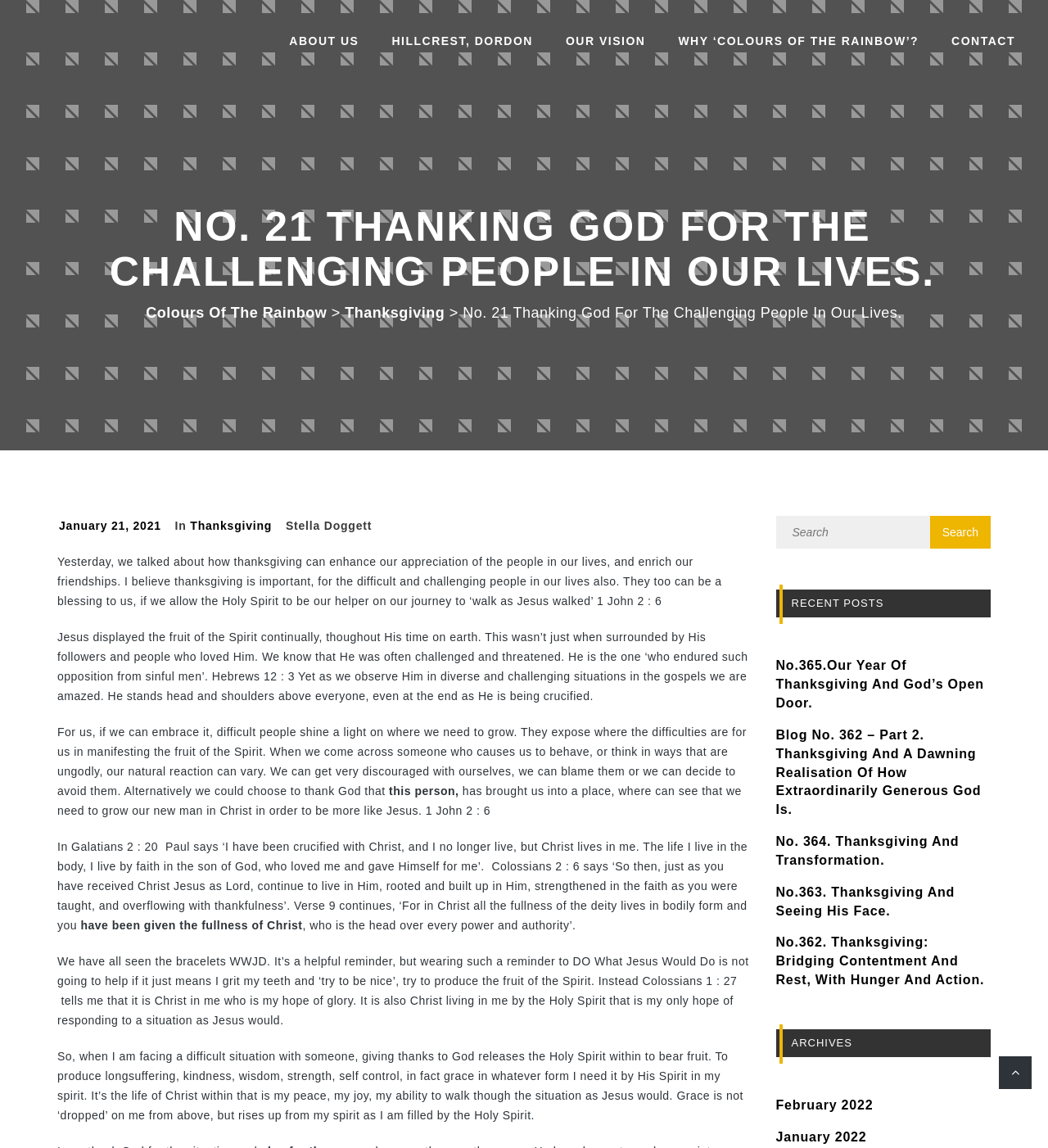Look at the image and write a detailed answer to the question: 
What is the purpose of the search box?

I determined the purpose of the search box by looking at its location and the corresponding button 'Search'. The search box is likely used to search for content within the website, allowing users to find specific articles or posts.